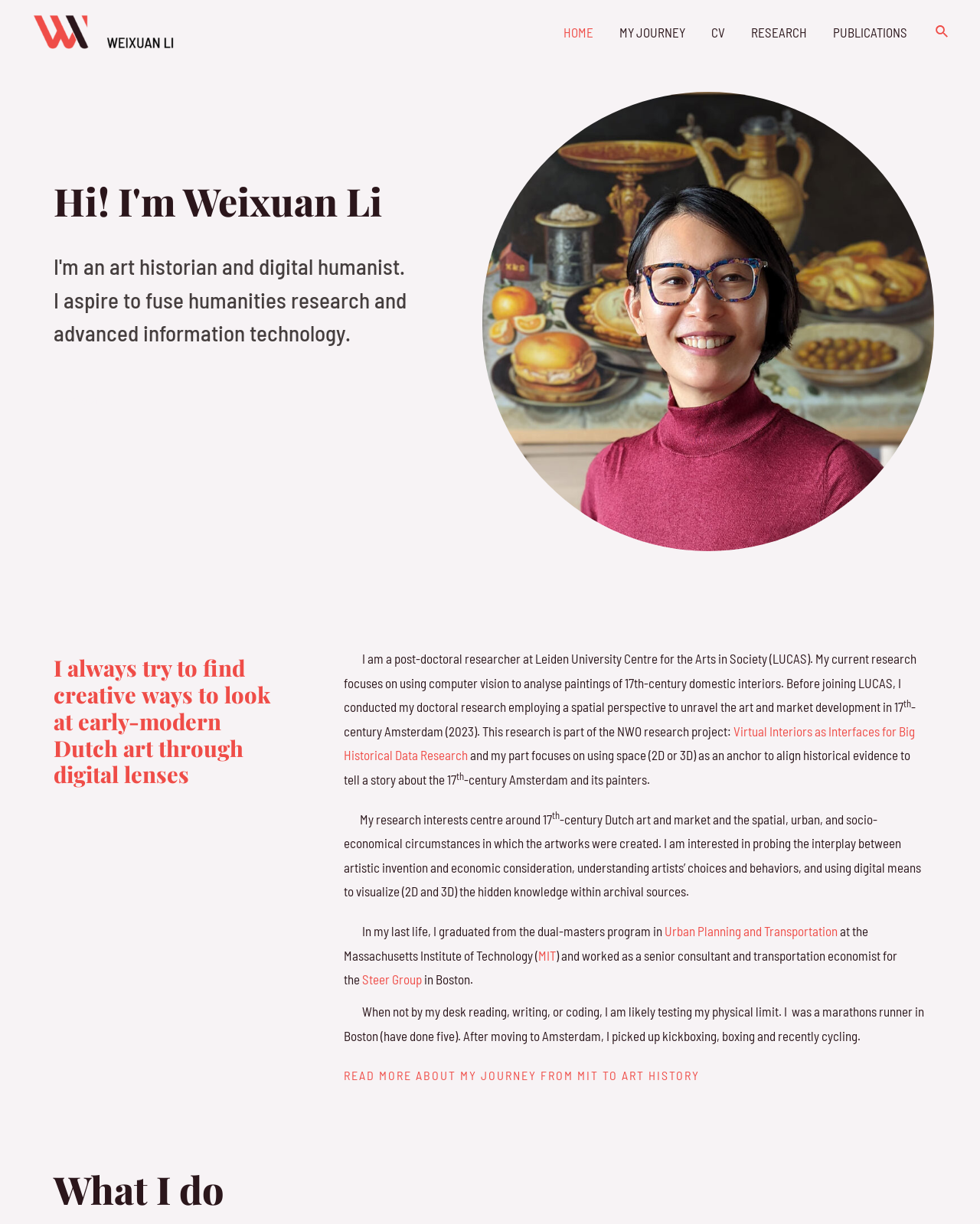Identify the bounding box coordinates of the clickable section necessary to follow the following instruction: "Search using the search icon". The coordinates should be presented as four float numbers from 0 to 1, i.e., [left, top, right, bottom].

[0.955, 0.018, 0.969, 0.034]